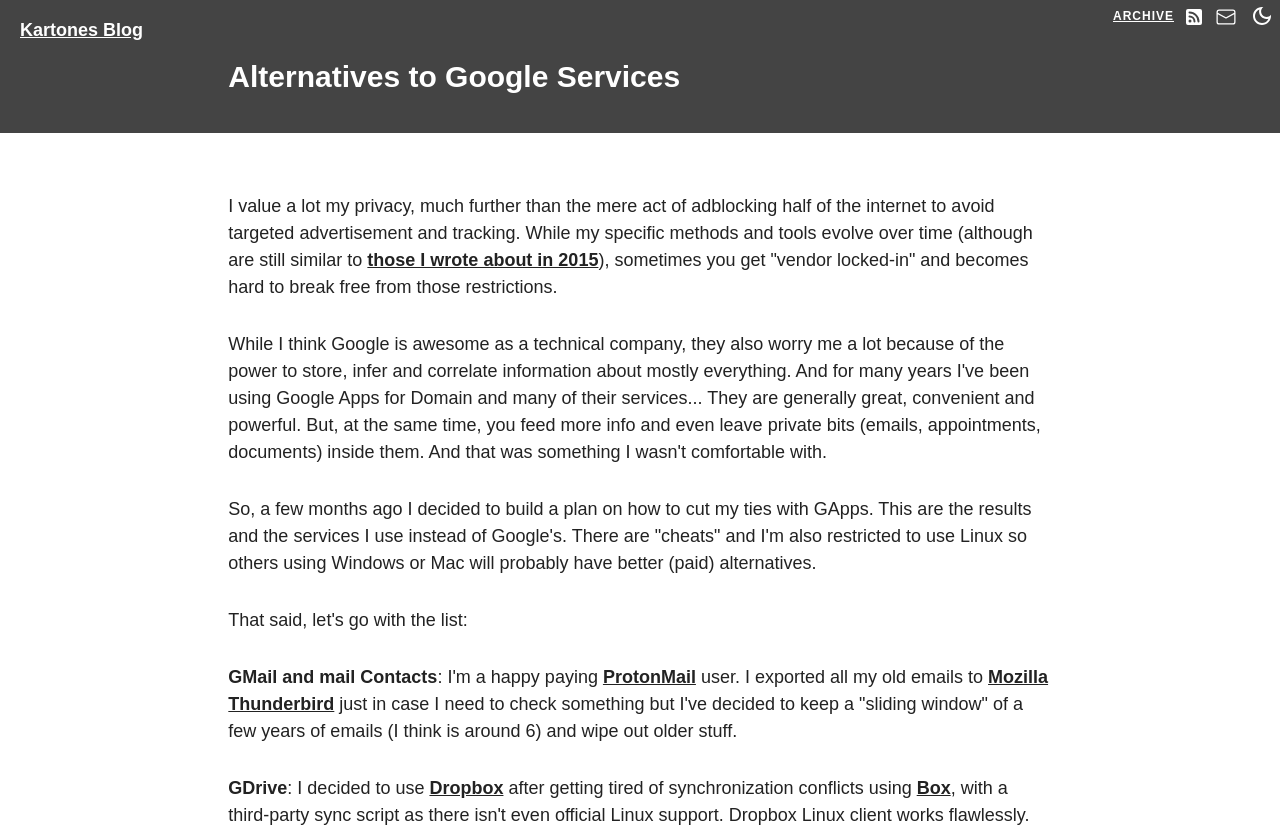Please answer the following query using a single word or phrase: 
What is the service used instead of GDrive?

Dropbox